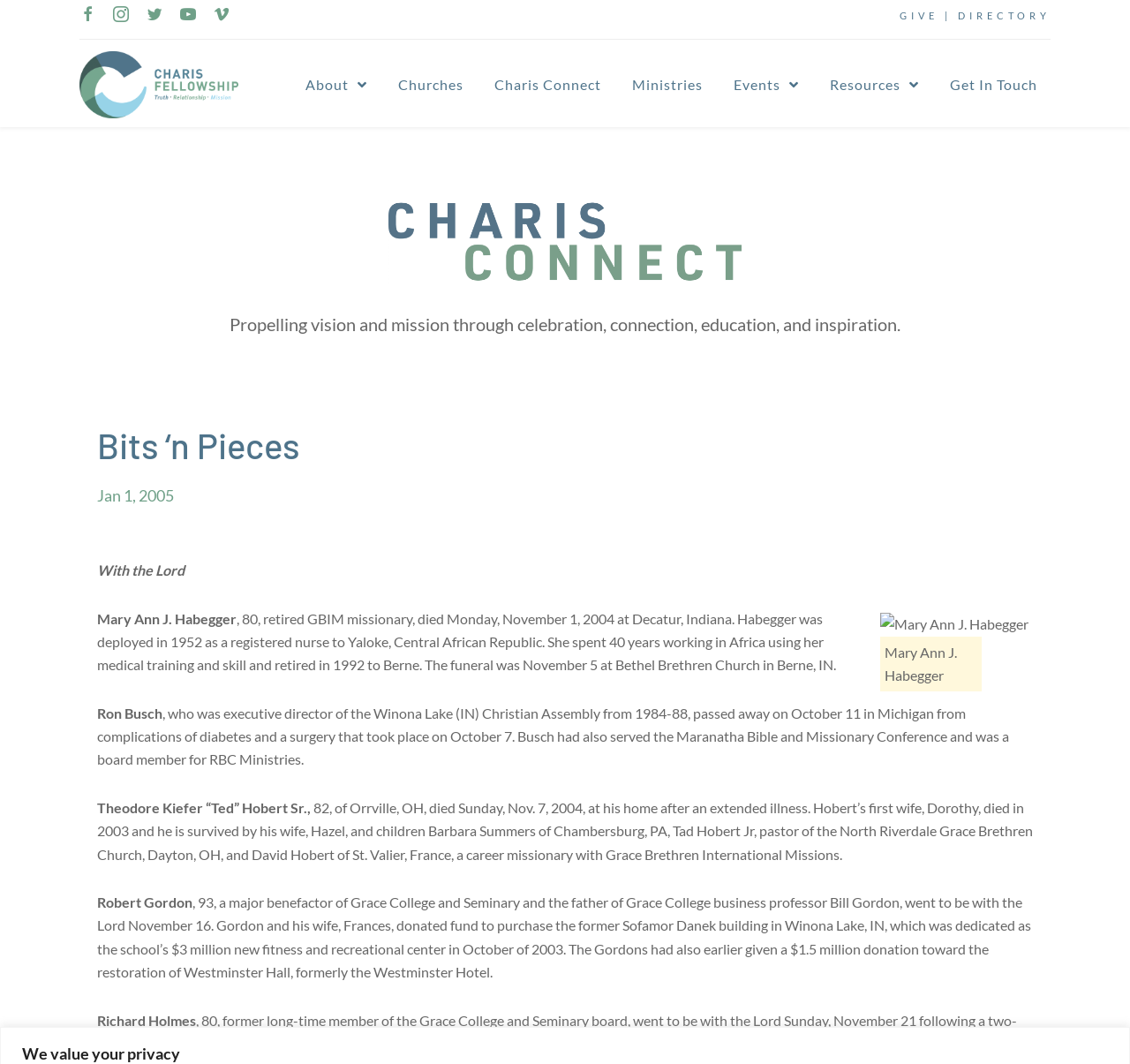Can you show the bounding box coordinates of the region to click on to complete the task described in the instruction: "Get In Touch"?

[0.833, 0.065, 0.926, 0.094]